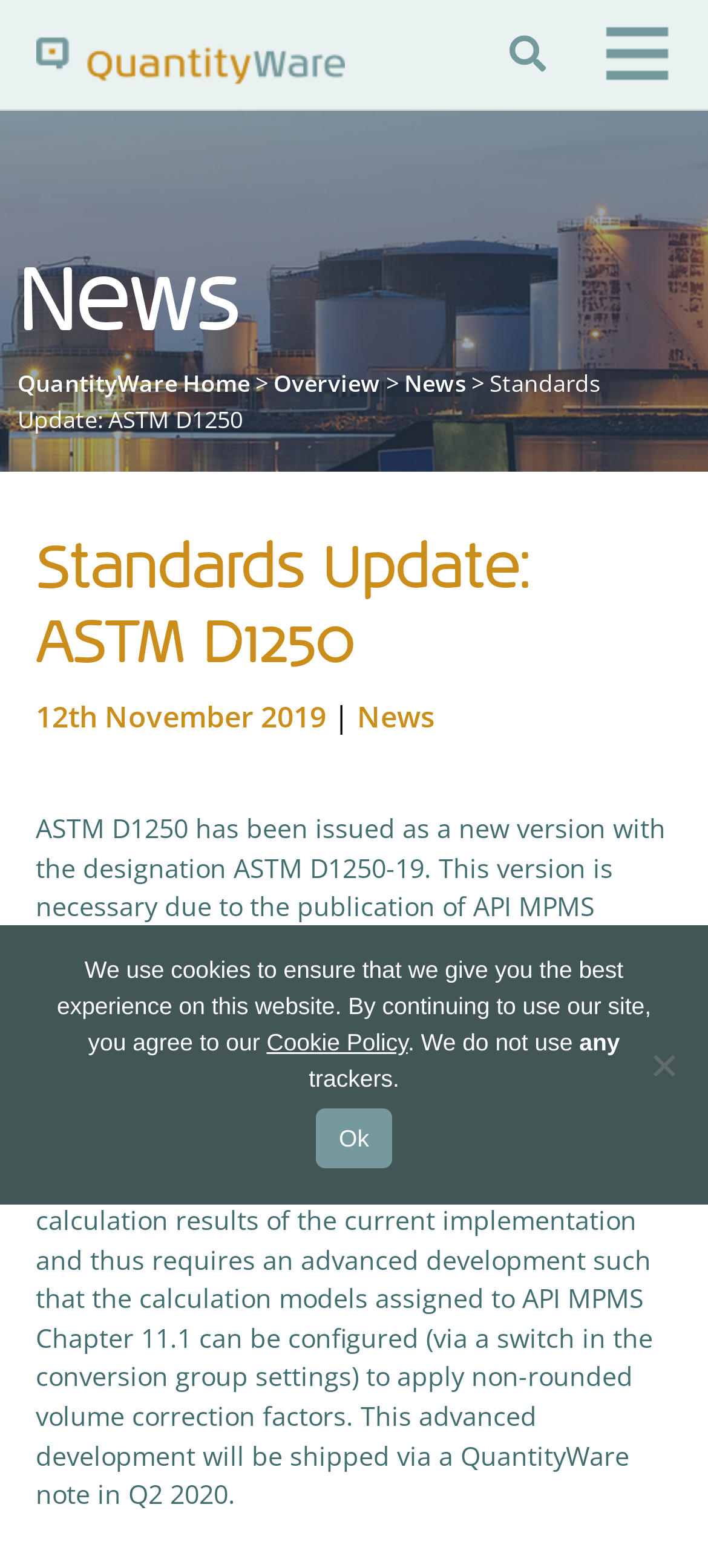What is the date of the news item?
Please provide an in-depth and detailed response to the question.

The date of the news item is mentioned in the article section, which is 12th November 2019, indicating when the standards update was published.